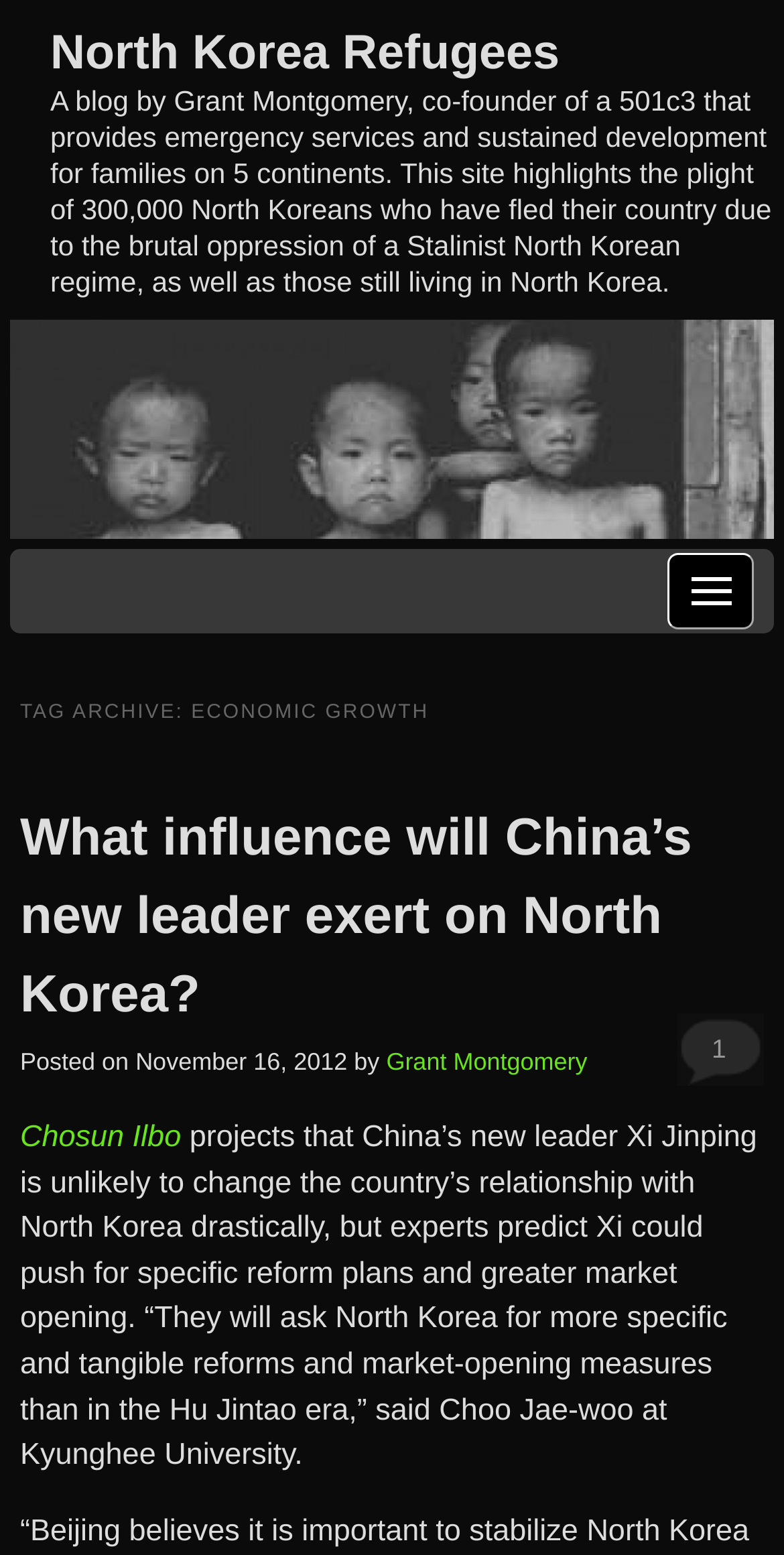Please respond to the question with a concise word or phrase:
What is the name of the university mentioned in the blog post?

Kyunghee University